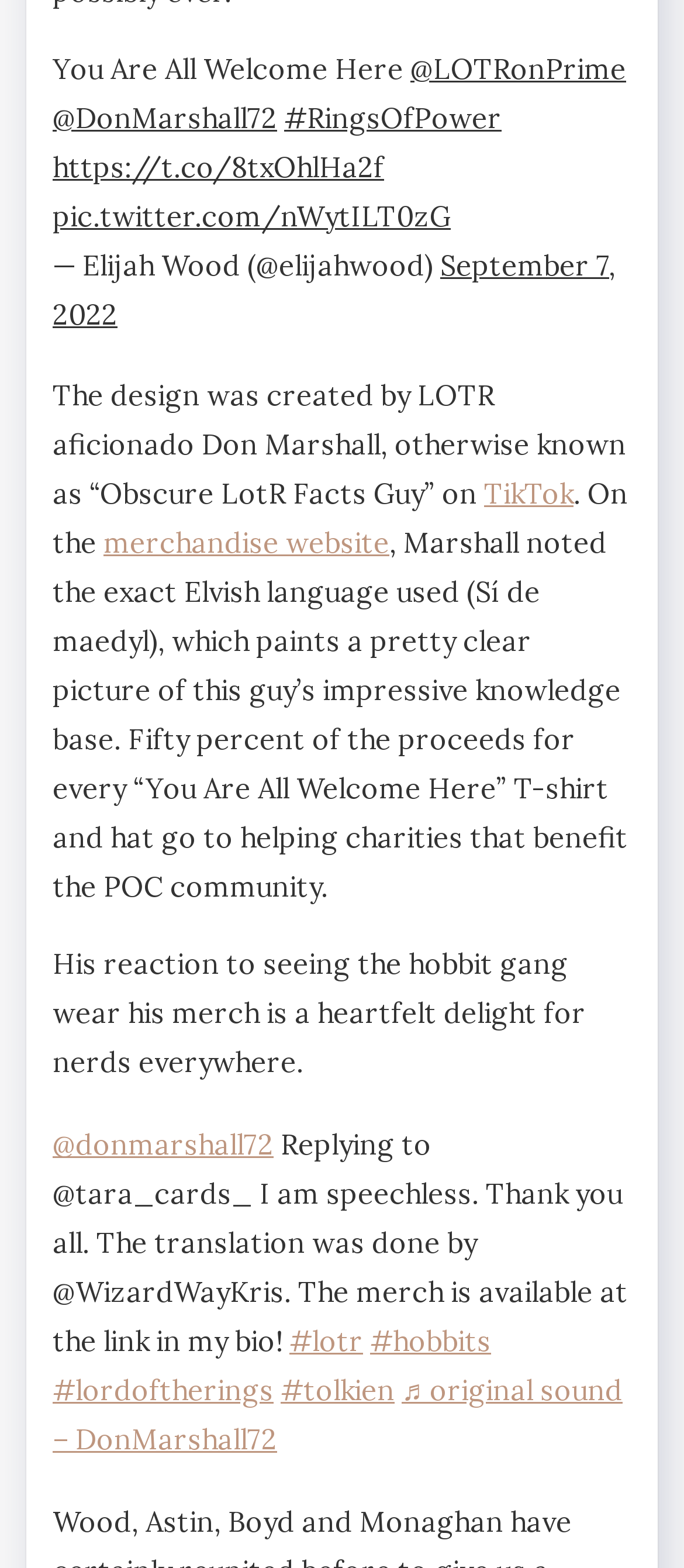Identify the bounding box coordinates of the region that should be clicked to execute the following instruction: "View the original sound by DonMarshall72".

[0.077, 0.875, 0.91, 0.929]